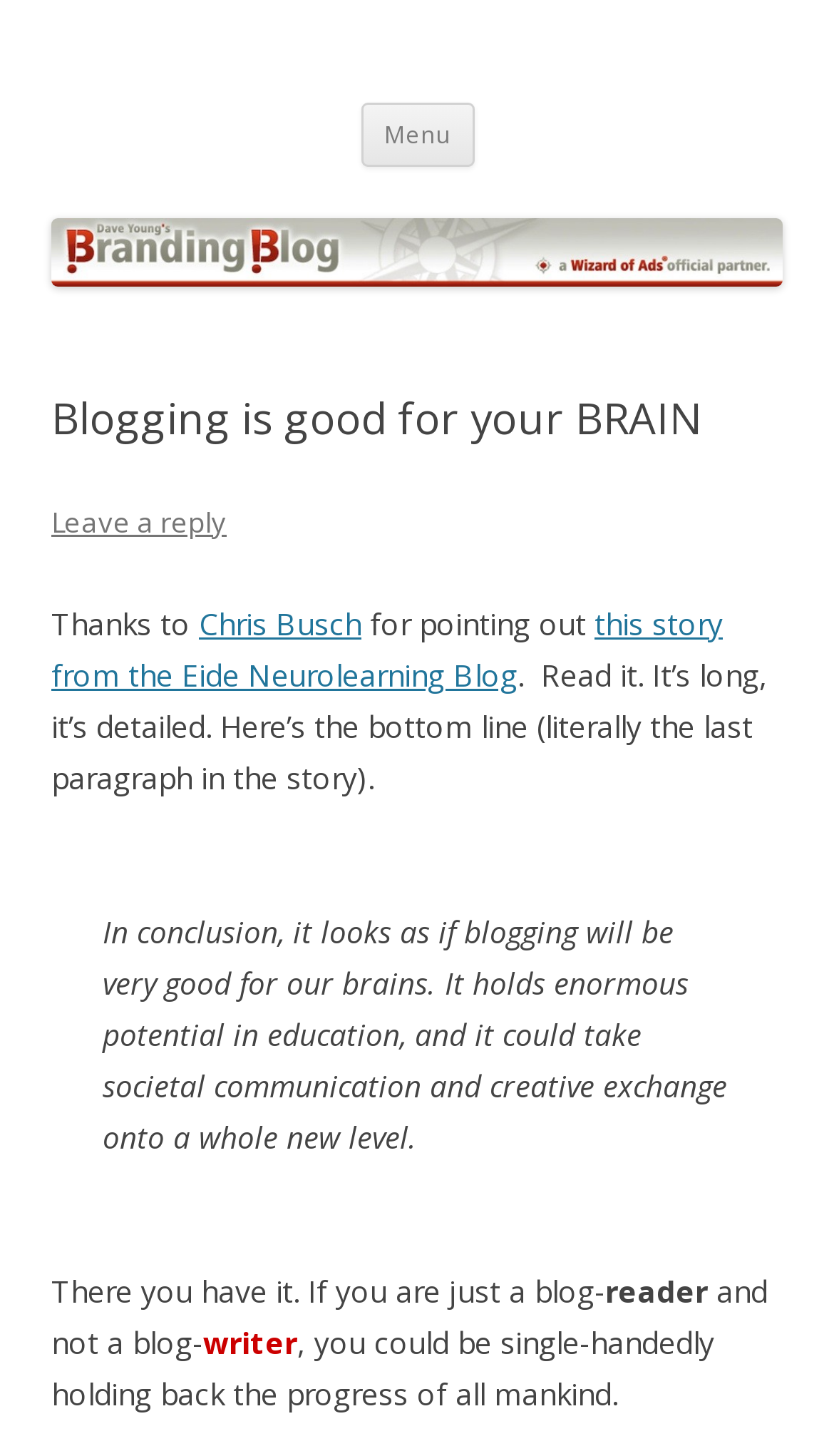Please give a succinct answer to the question in one word or phrase:
Who is thanked for pointing out a story?

Chris Busch